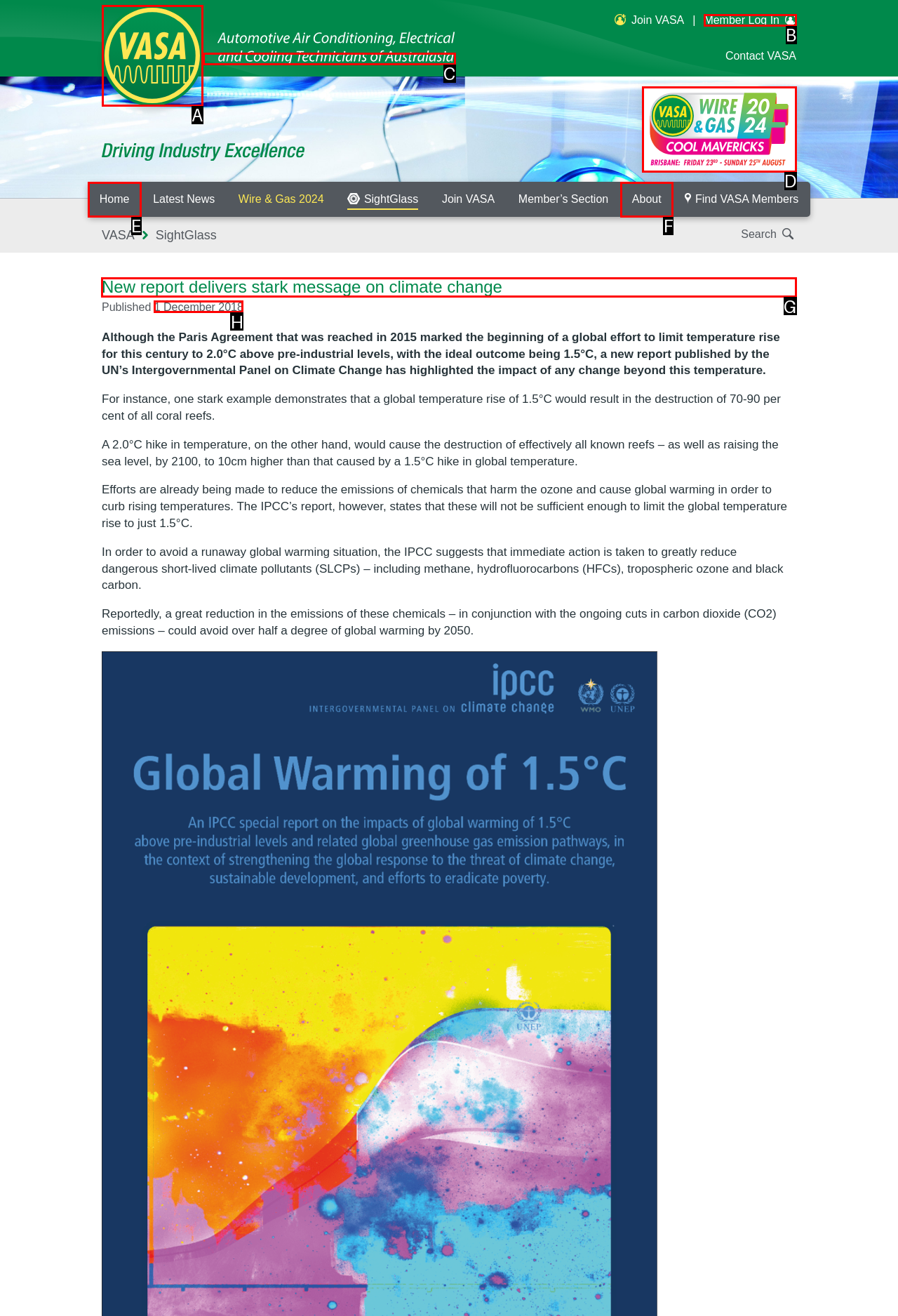Select the correct UI element to complete the task: Read the 'New report delivers stark message on climate change' article
Please provide the letter of the chosen option.

G